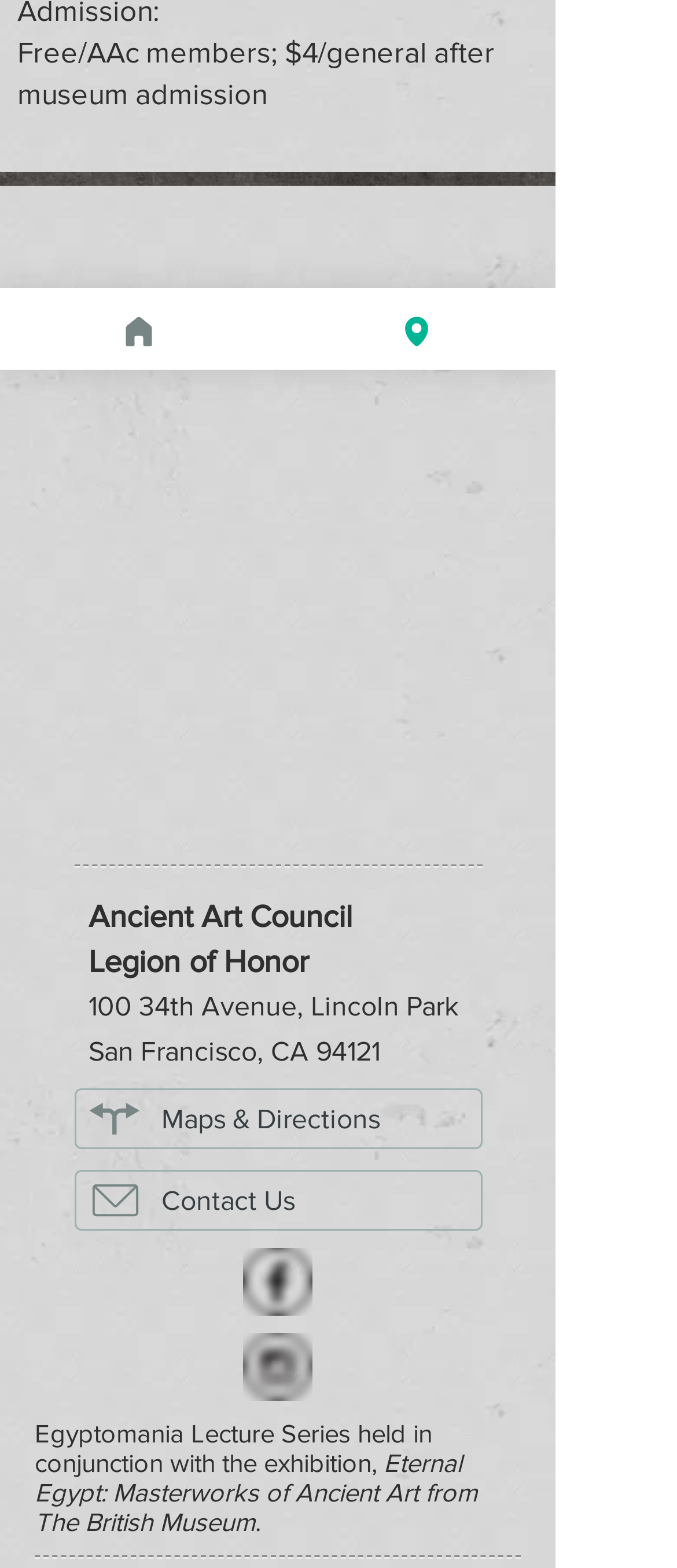Provide the bounding box coordinates of the HTML element described by the text: "Maps & Directions".

[0.11, 0.694, 0.713, 0.732]